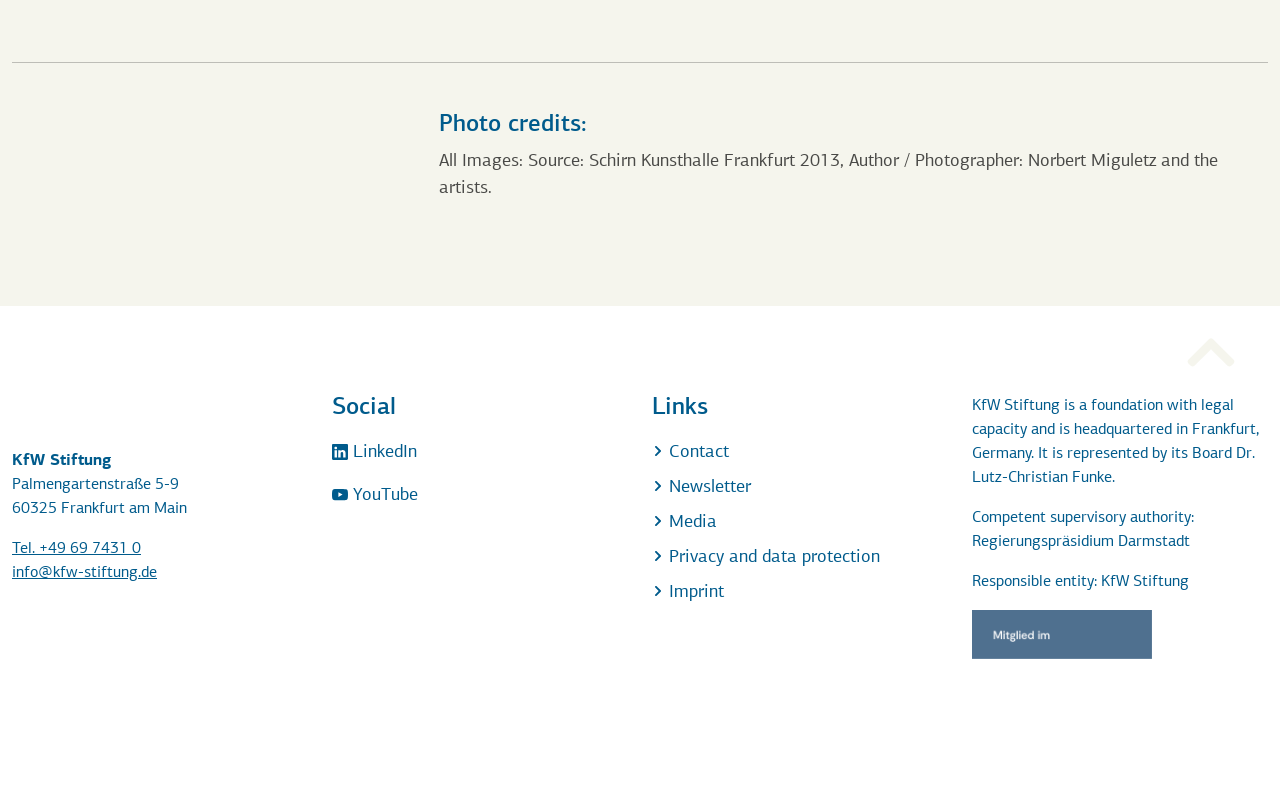Indicate the bounding box coordinates of the element that needs to be clicked to satisfy the following instruction: "Call the phone number". The coordinates should be four float numbers between 0 and 1, i.e., [left, top, right, bottom].

[0.009, 0.681, 0.11, 0.702]